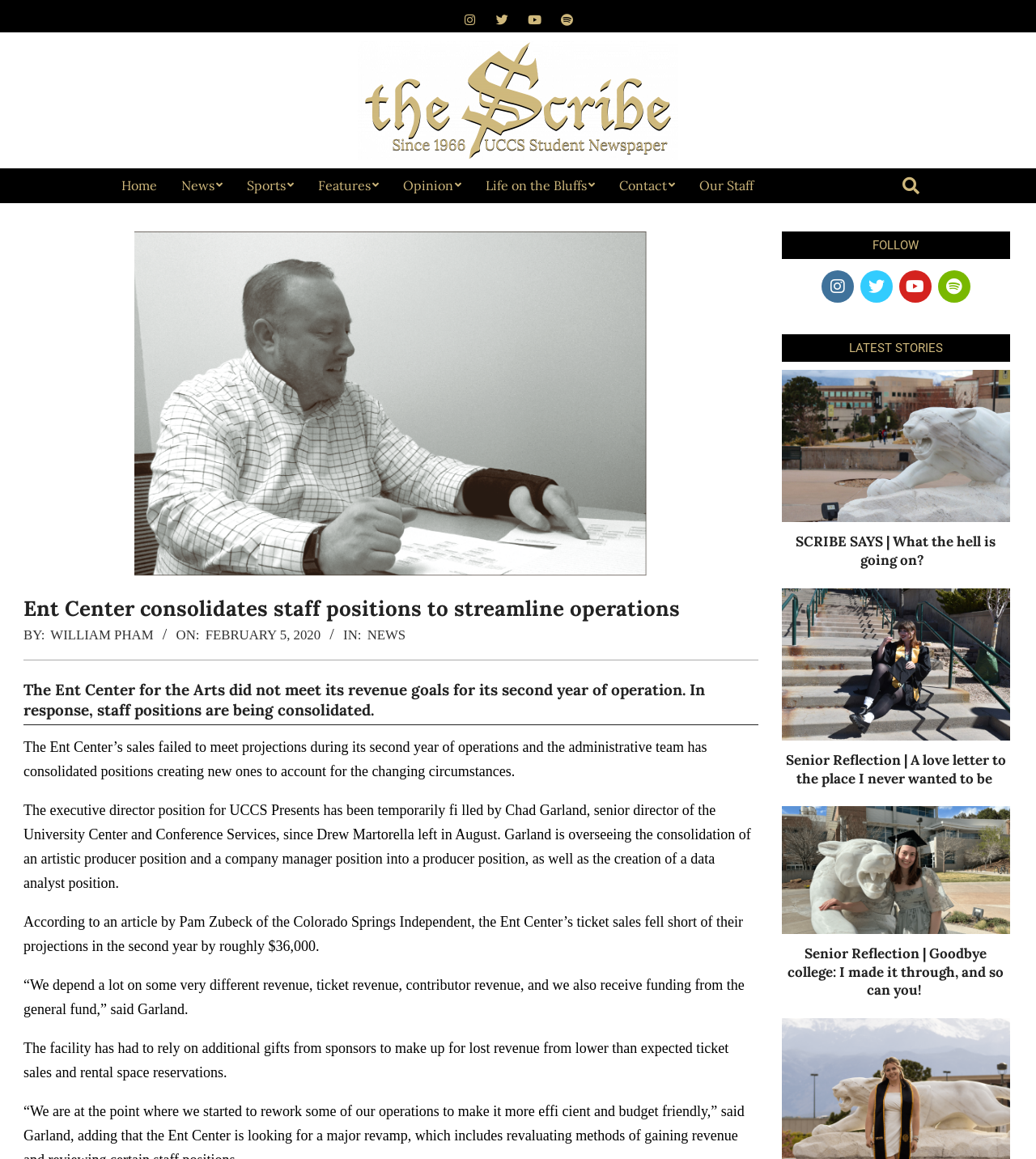Determine the bounding box coordinates of the section I need to click to execute the following instruction: "Click on the Home link". Provide the coordinates as four float numbers between 0 and 1, i.e., [left, top, right, bottom].

[0.105, 0.145, 0.163, 0.175]